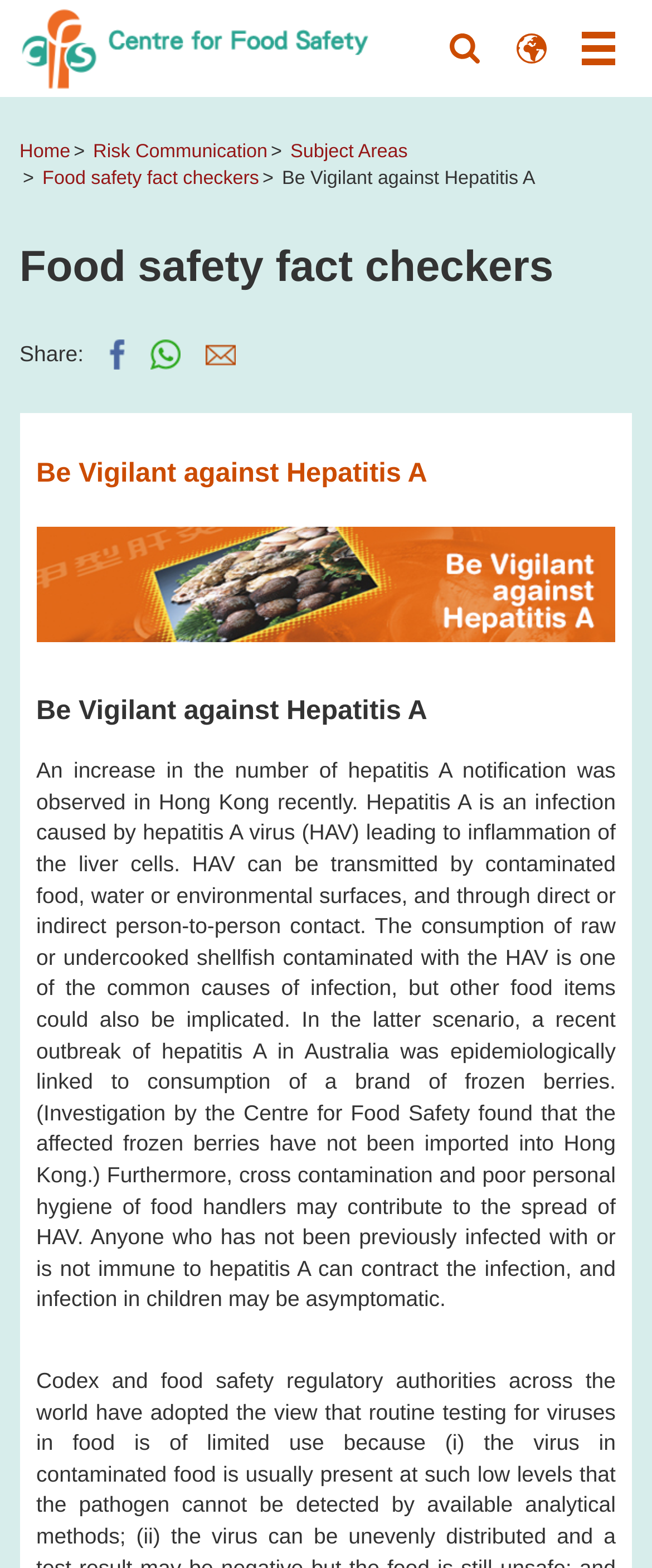Please identify the bounding box coordinates of the element that needs to be clicked to perform the following instruction: "Select a language".

[0.765, 0.0, 0.867, 0.062]